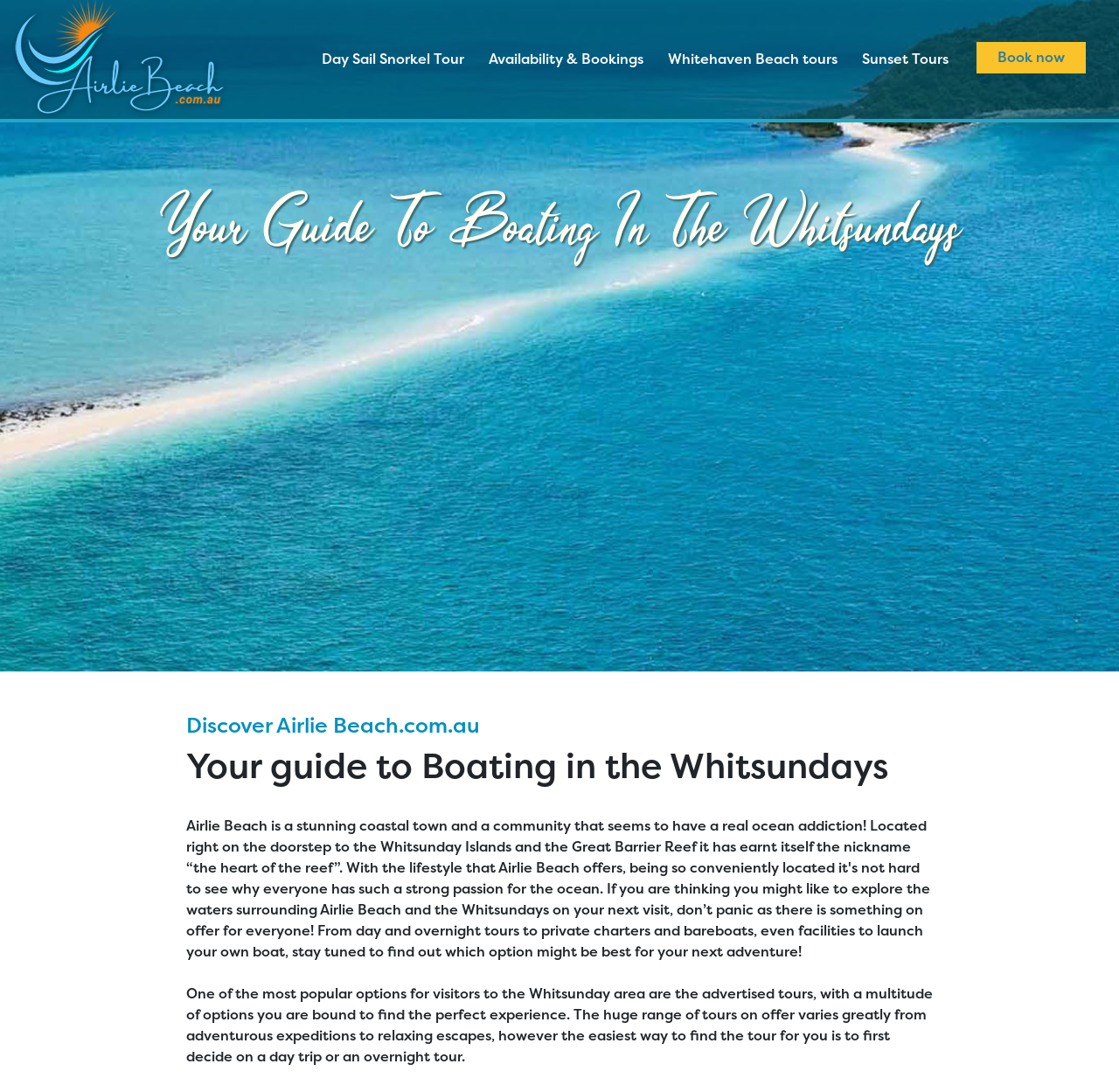Use a single word or phrase to respond to the question:
What type of experiences do the tours offer?

Adventurous and relaxing